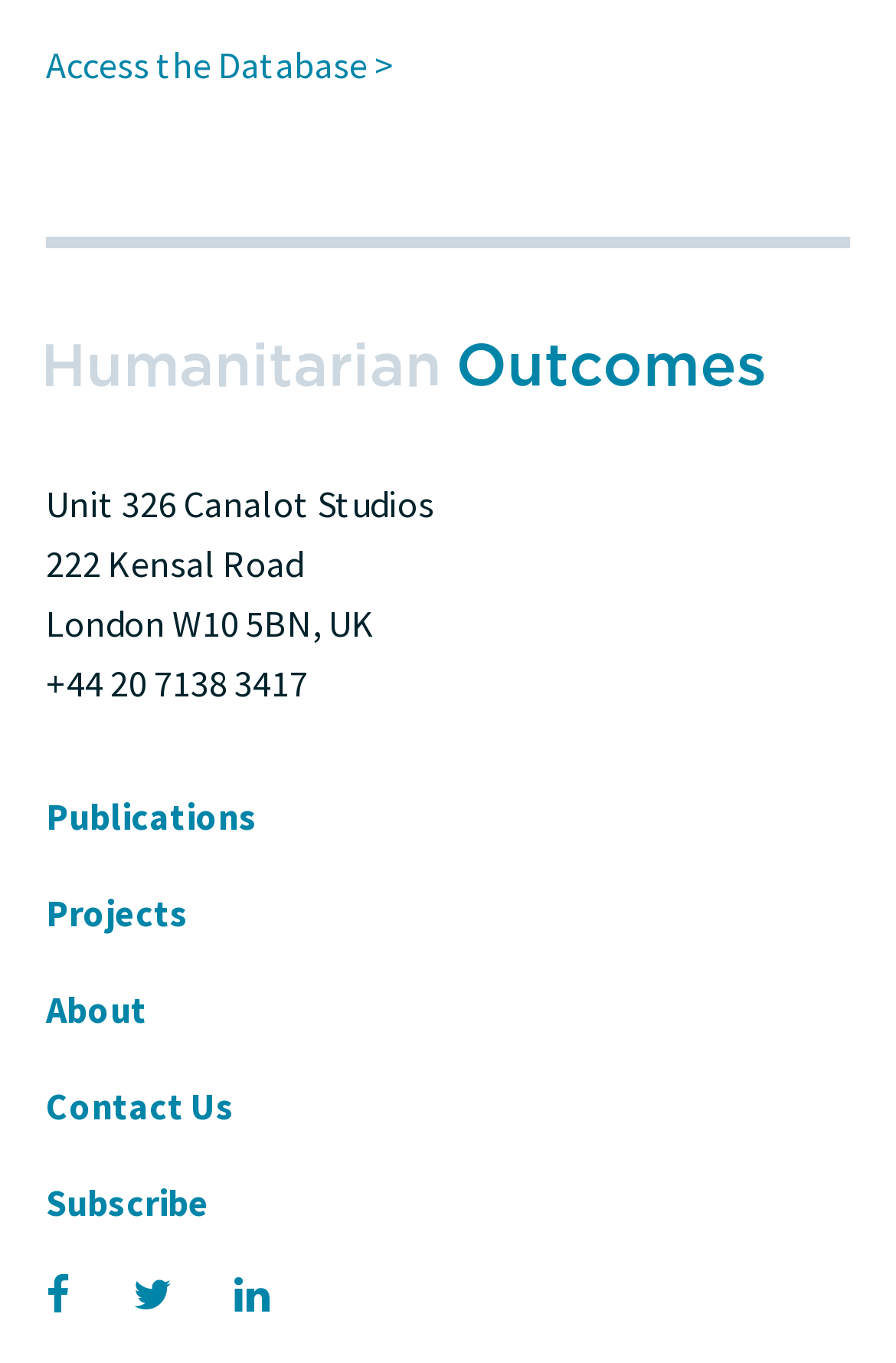Given the webpage screenshot, identify the bounding box of the UI element that matches this description: "About".

[0.051, 0.719, 0.949, 0.763]